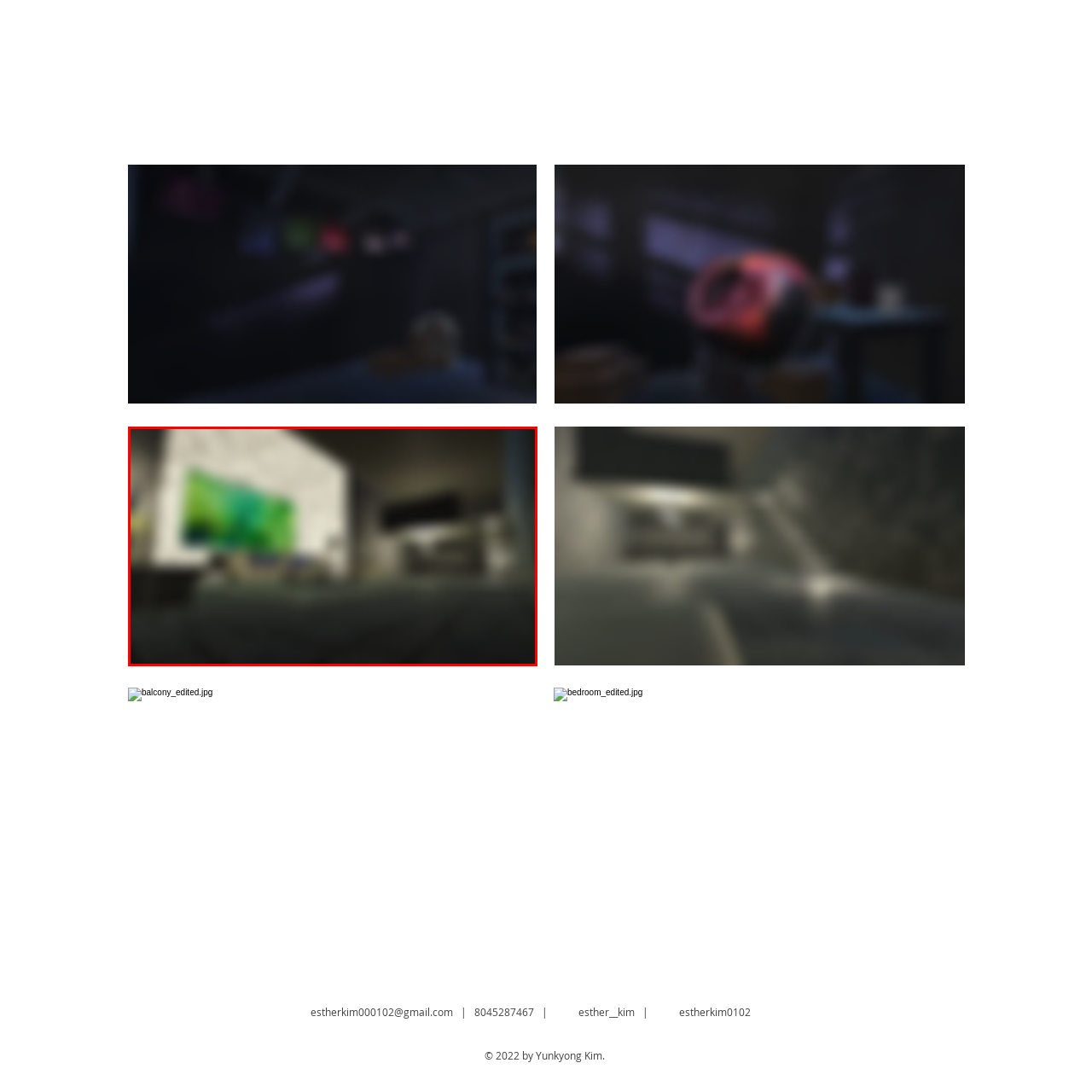View the section of the image outlined in red, What type of furniture is present in the room? Provide your response in a single word or brief phrase.

Sleek